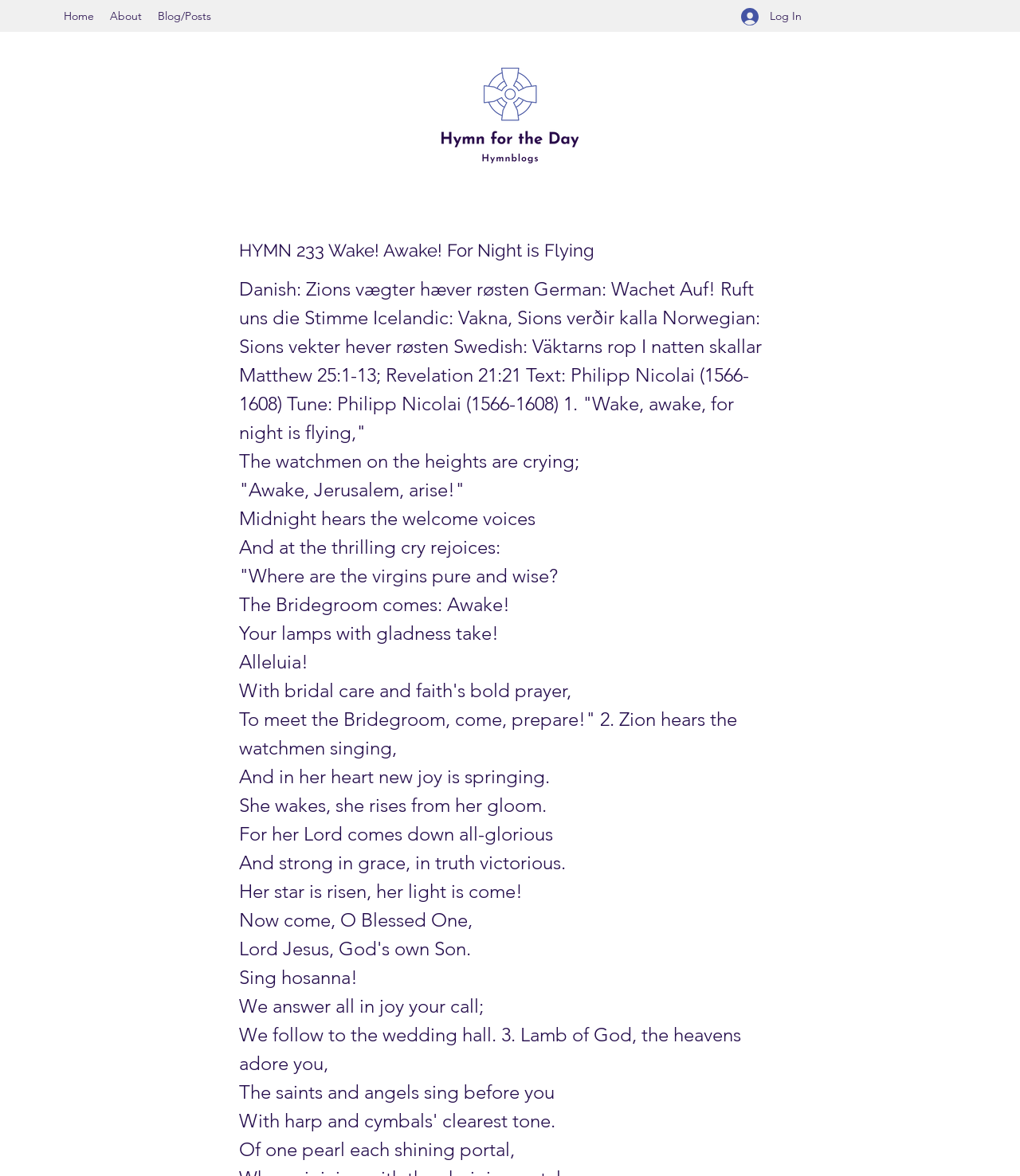Analyze the image and deliver a detailed answer to the question: How many stanzas are in the hymn?

I counted the number of stanzas by looking at the structure of the lyrics, which are divided into three sections with different themes and ideas.